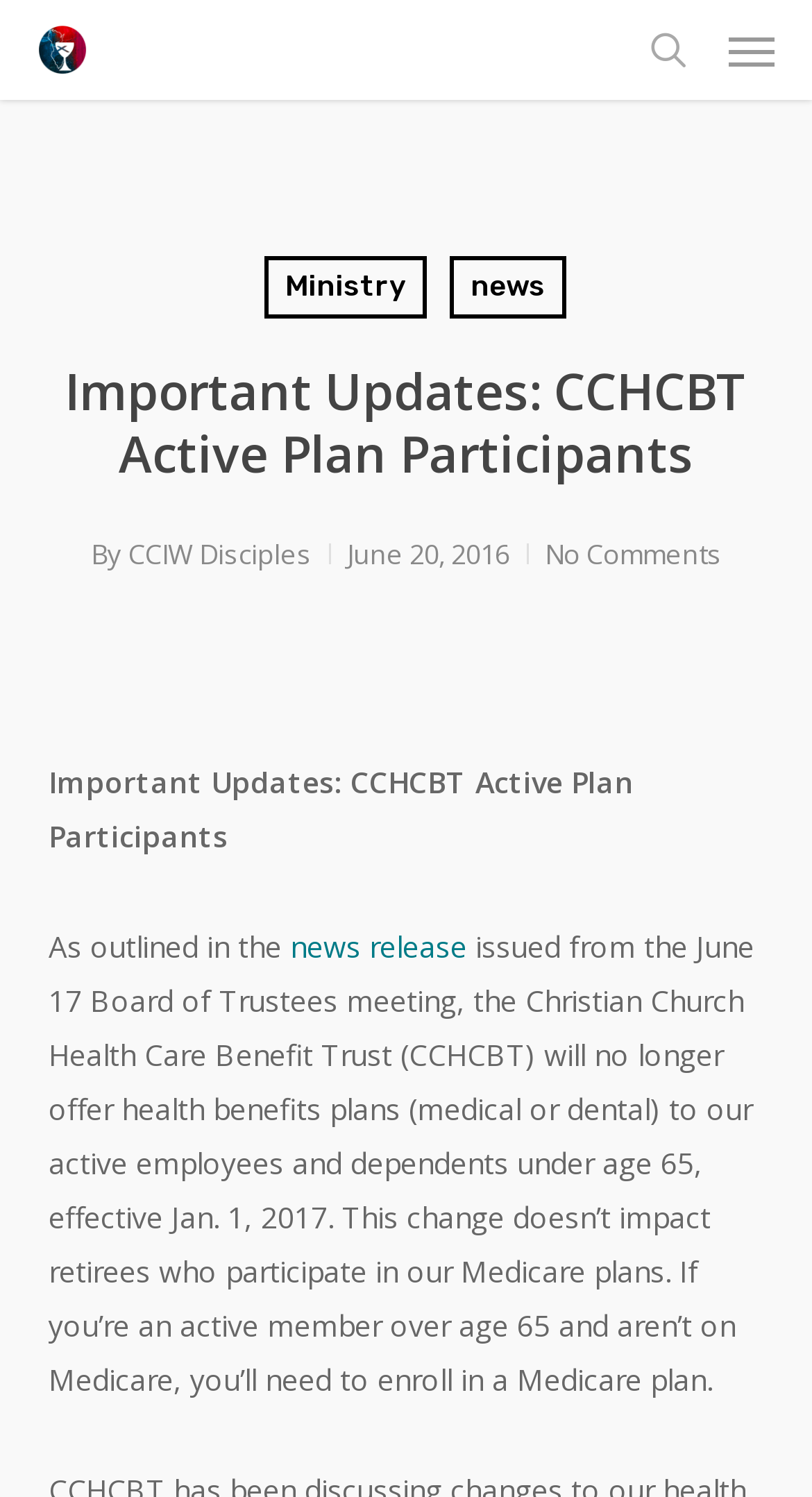What is the primary heading on this webpage?

Important Updates: CCHCBT Active Plan Participants